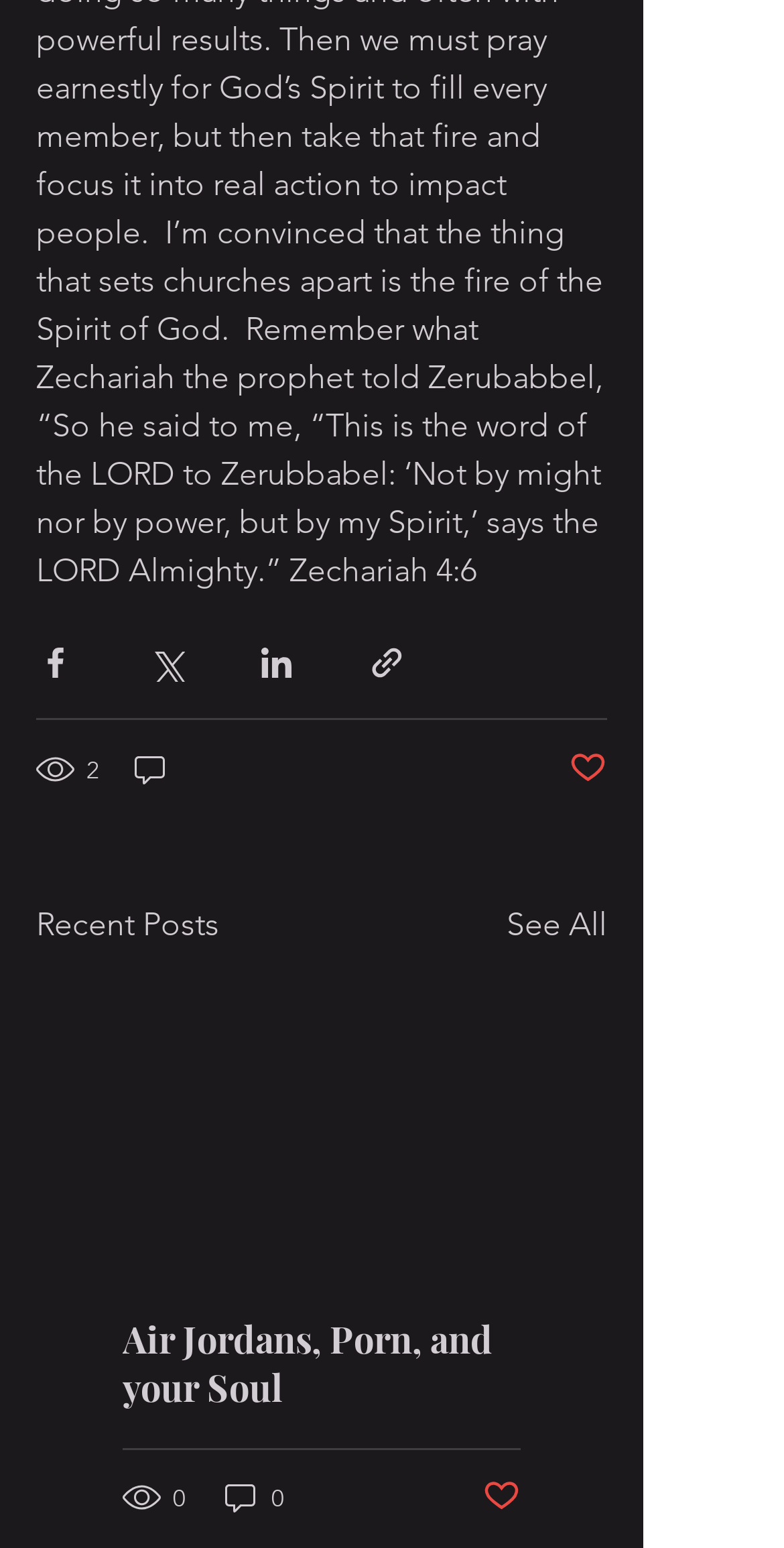Identify the bounding box for the UI element described as: "Post not marked as liked". The coordinates should be four float numbers between 0 and 1, i.e., [left, top, right, bottom].

[0.726, 0.484, 0.774, 0.511]